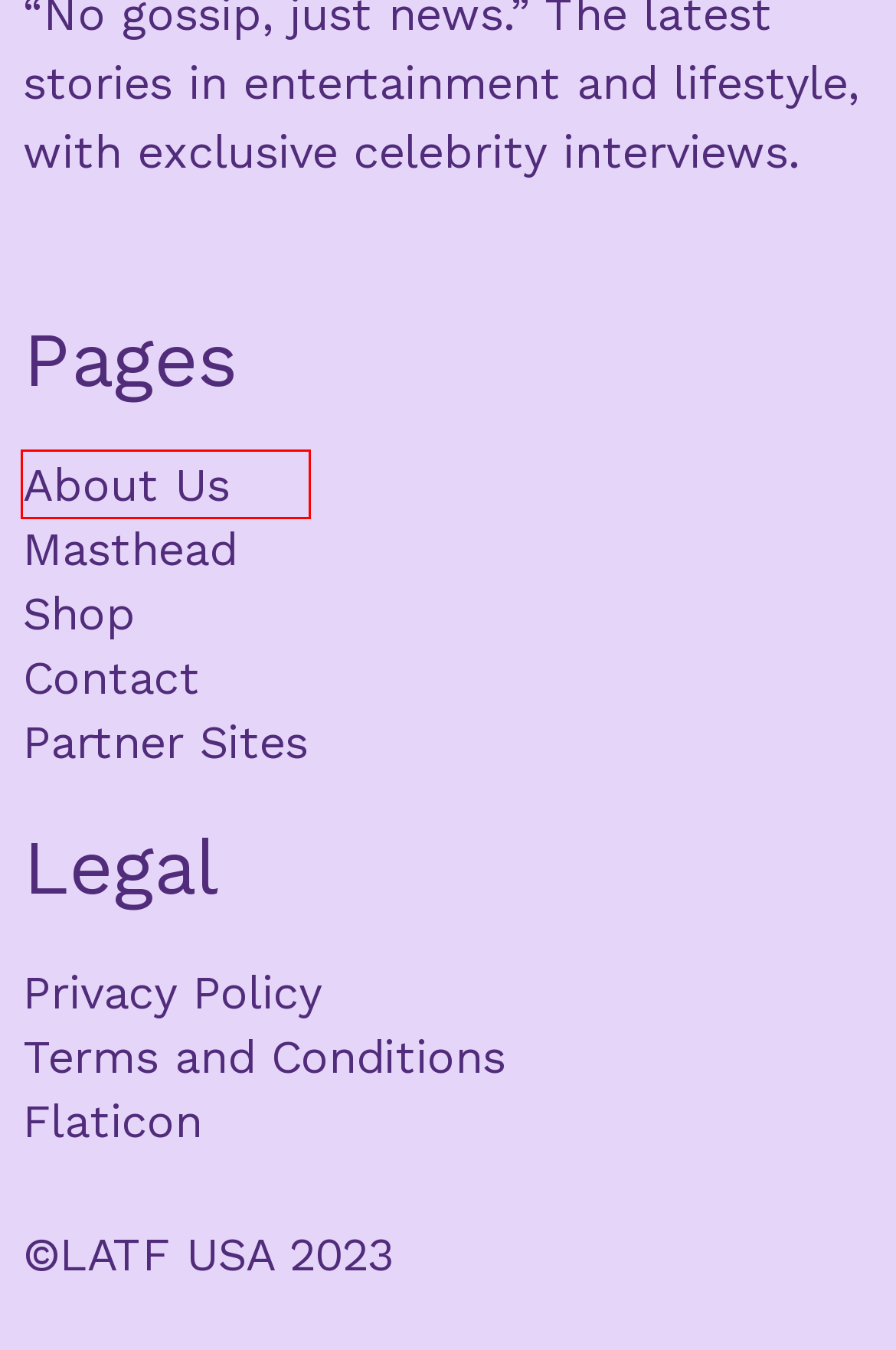Given a screenshot of a webpage with a red bounding box, please pick the webpage description that best fits the new webpage after clicking the element inside the bounding box. Here are the candidates:
A. Contact Us | LATF USA NEWS
B. Serena Williams To Host The 2024 ESPYS | LATF USA NEWS
C. Shop | LATF USA NEWS
D. Masthead | LATF USA NEWS
E. Terms and Conditions | LATF USA NEWS
F. Snoop Dogg and Michael Bublé Join "The Voice" | LATF USA NEWS
G. Flaticon Usage | LATF USA NEWS
H. About Us | LATF USA NEWS

H